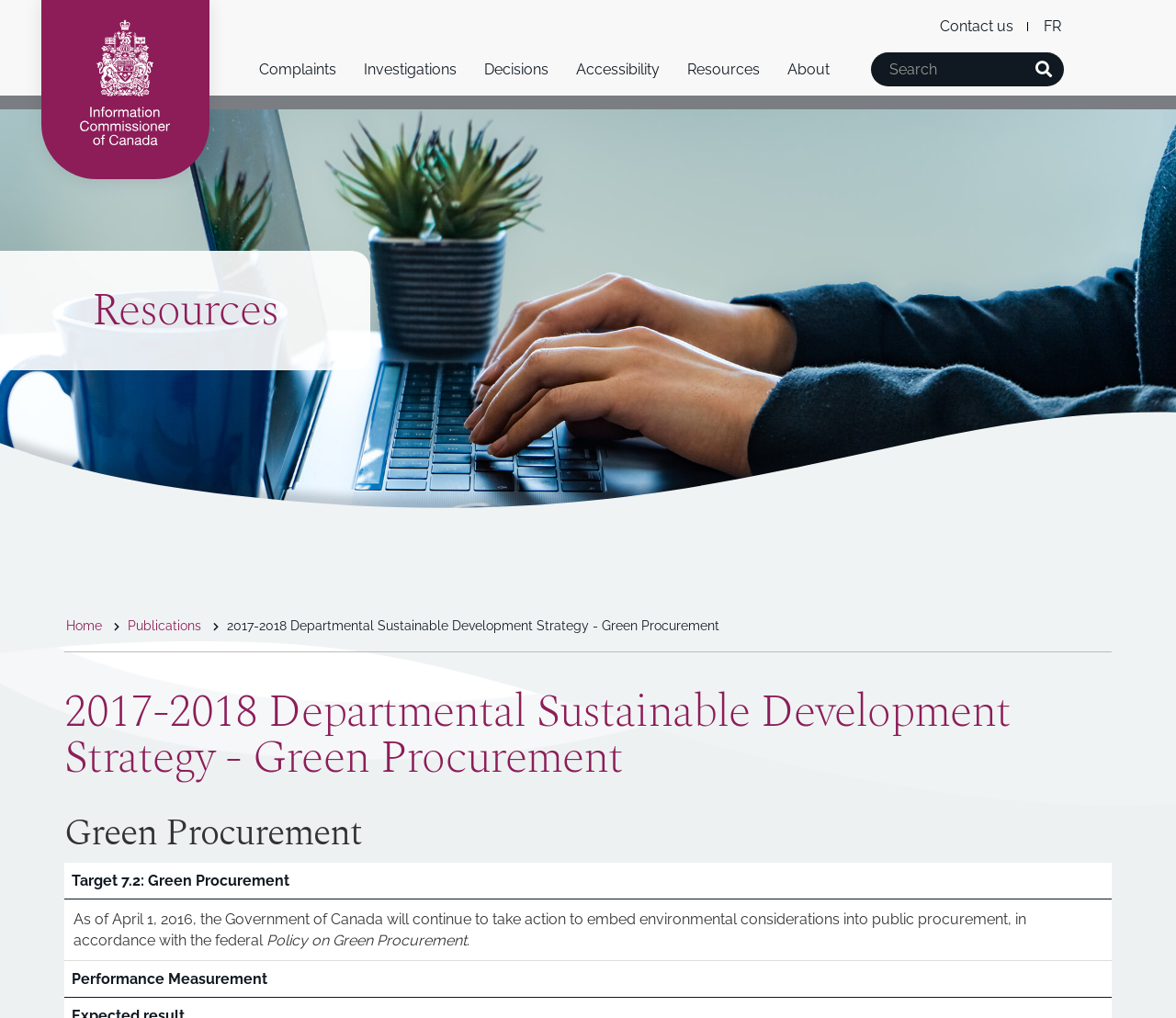What is the purpose of the 'Search' textbox?
Please provide a single word or phrase as your answer based on the image.

To search the website